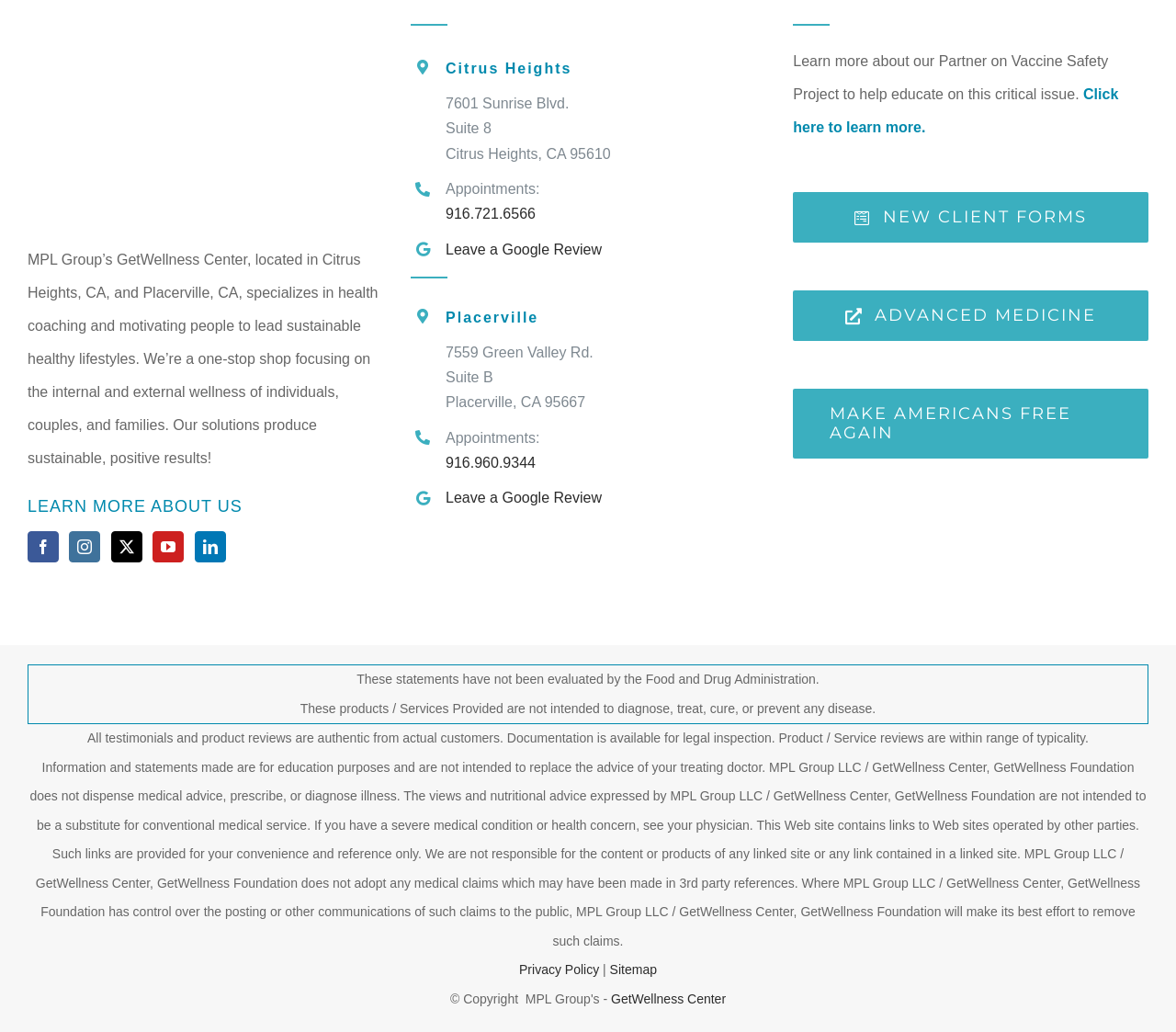Given the description of the UI element: "New Client Forms", predict the bounding box coordinates in the form of [left, top, right, bottom], with each value being a float between 0 and 1.

[0.674, 0.186, 0.977, 0.235]